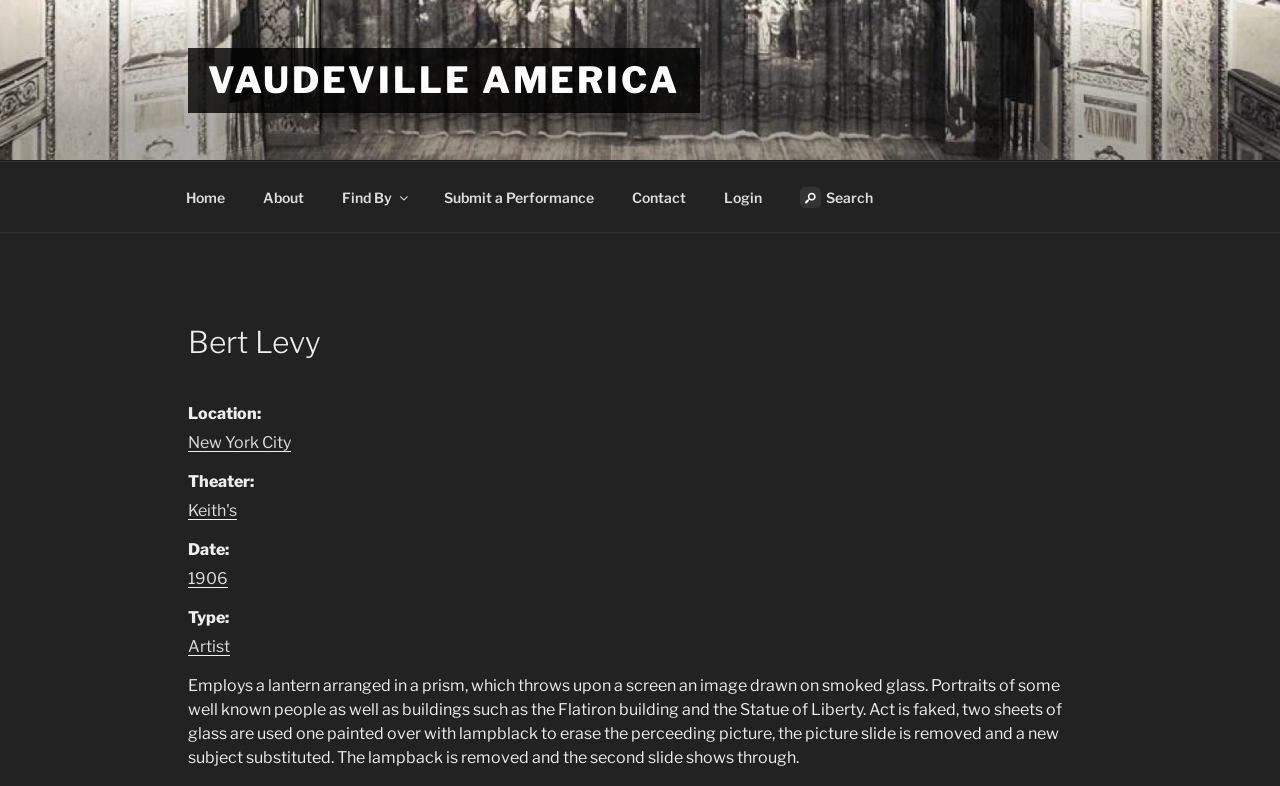What year did the performance take place?
Give a one-word or short phrase answer based on the image.

1906